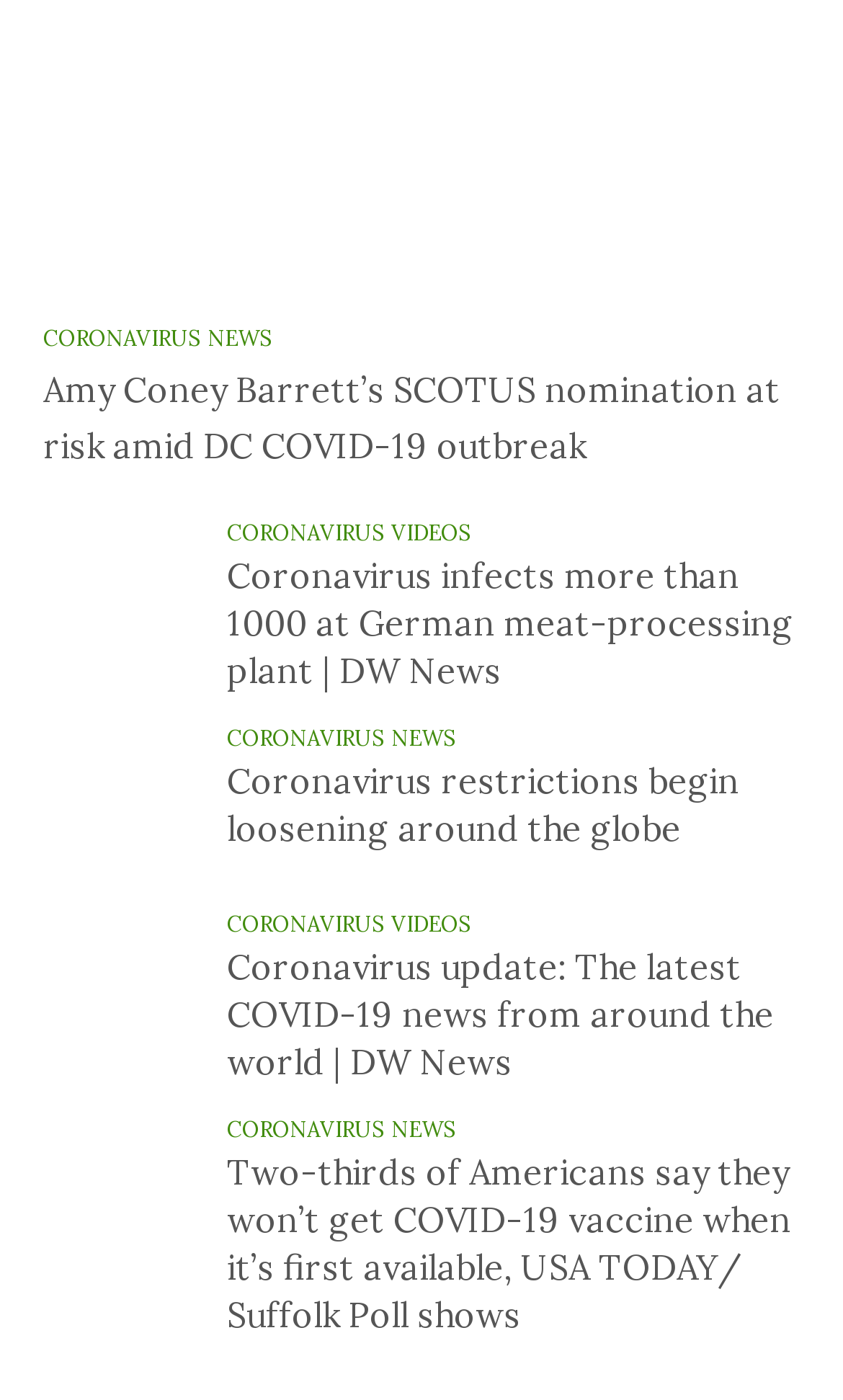Determine the bounding box coordinates of the clickable region to carry out the instruction: "Read about Coronavirus infects more than 1000 at German meat-processing plant".

[0.051, 0.374, 0.231, 0.482]